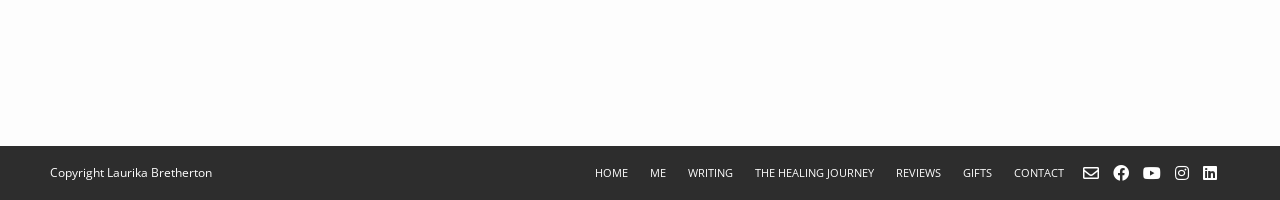What is the last menu item?
Provide a thorough and detailed answer to the question.

I looked at the menu items at the top of the webpage and found that the last item is 'CONTACT'.